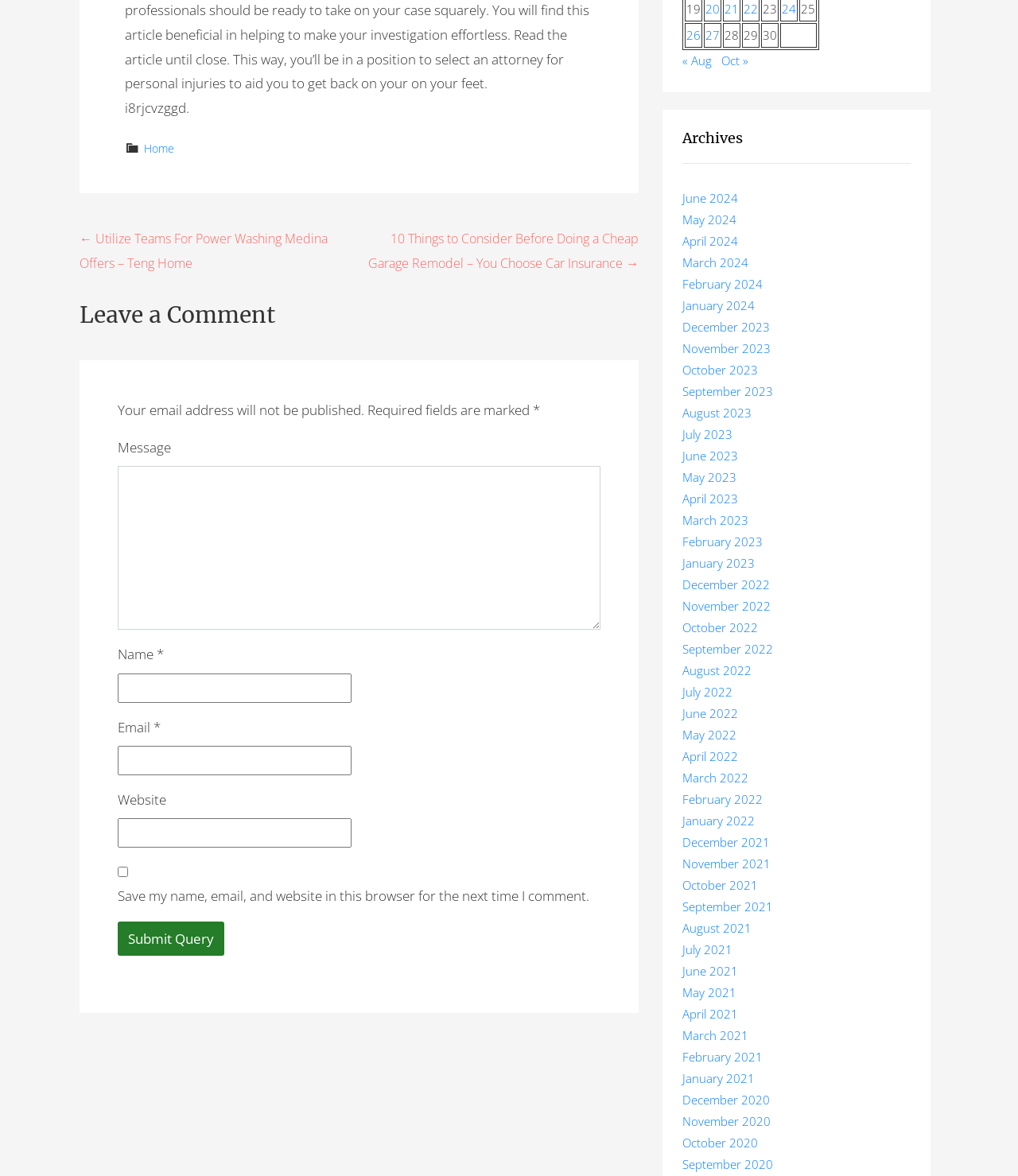What are the navigation options under 'Posts'?
Using the details from the image, give an elaborate explanation to answer the question.

The 'Posts' navigation section provides links to previous and next posts, allowing users to navigate through the blog posts. The links are labeled with arrow symbols, indicating the direction of the navigation.